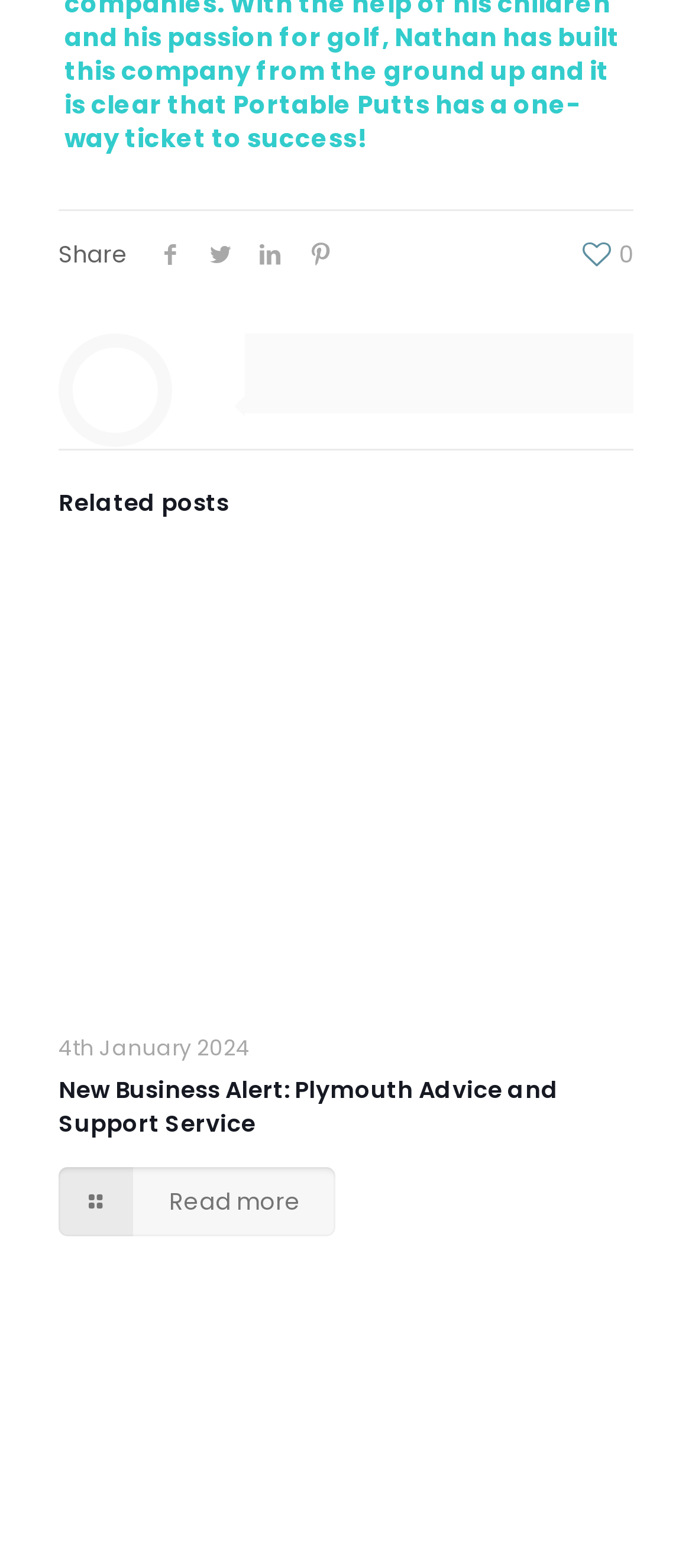Identify the bounding box coordinates of the region that should be clicked to execute the following instruction: "Save login information".

None